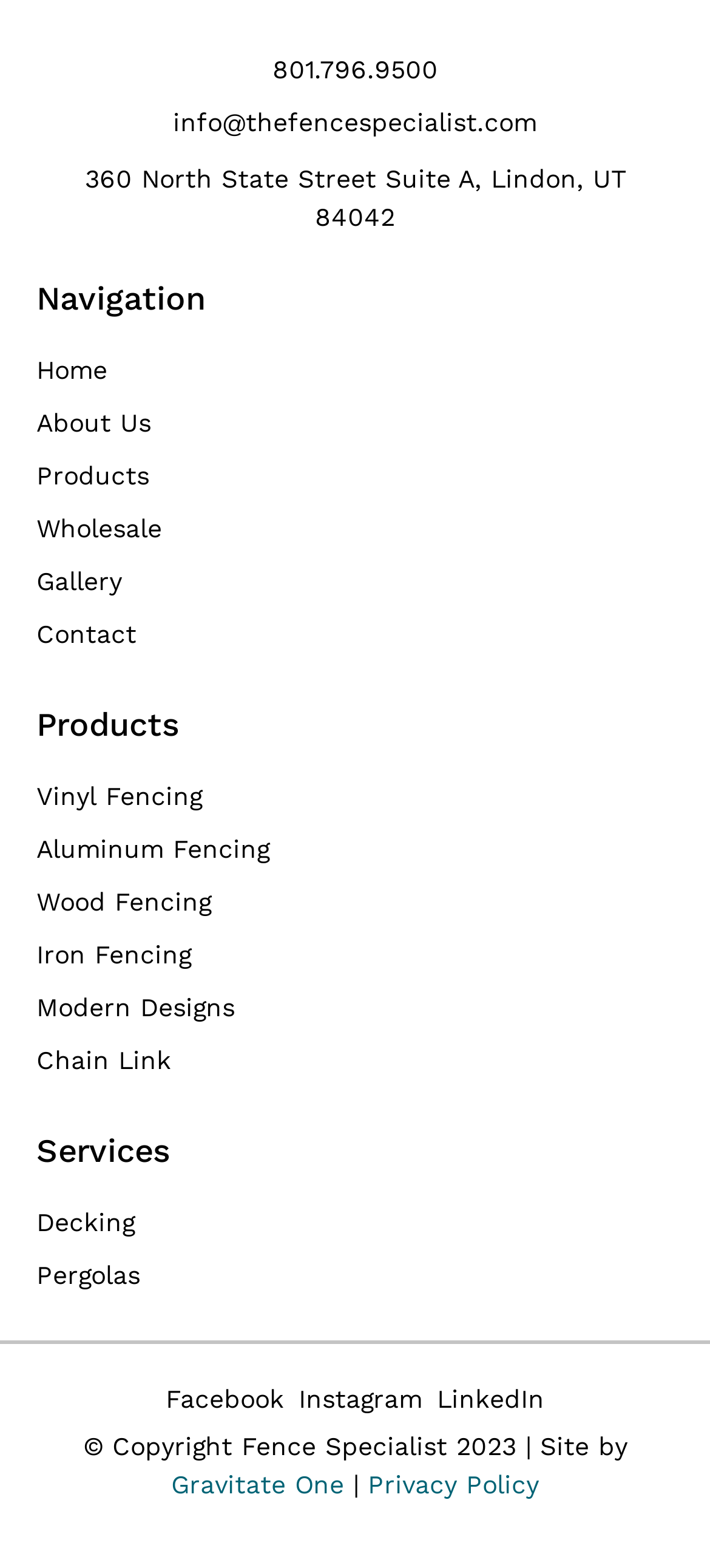Find the bounding box coordinates of the clickable element required to execute the following instruction: "Go to the Home page". Provide the coordinates as four float numbers between 0 and 1, i.e., [left, top, right, bottom].

[0.051, 0.225, 0.949, 0.249]